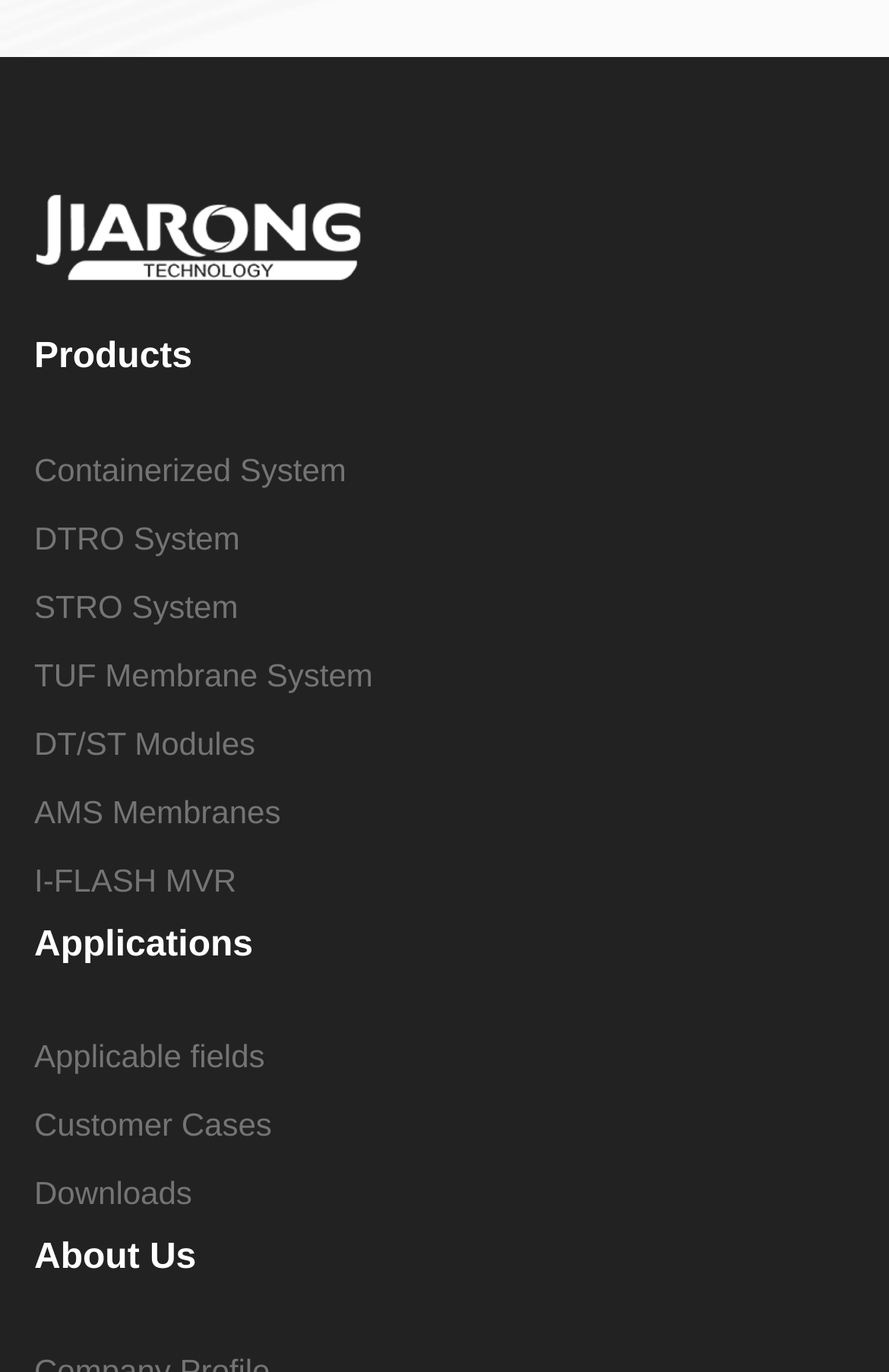Please answer the following question using a single word or phrase: 
How many links are under the 'Applications' heading?

3